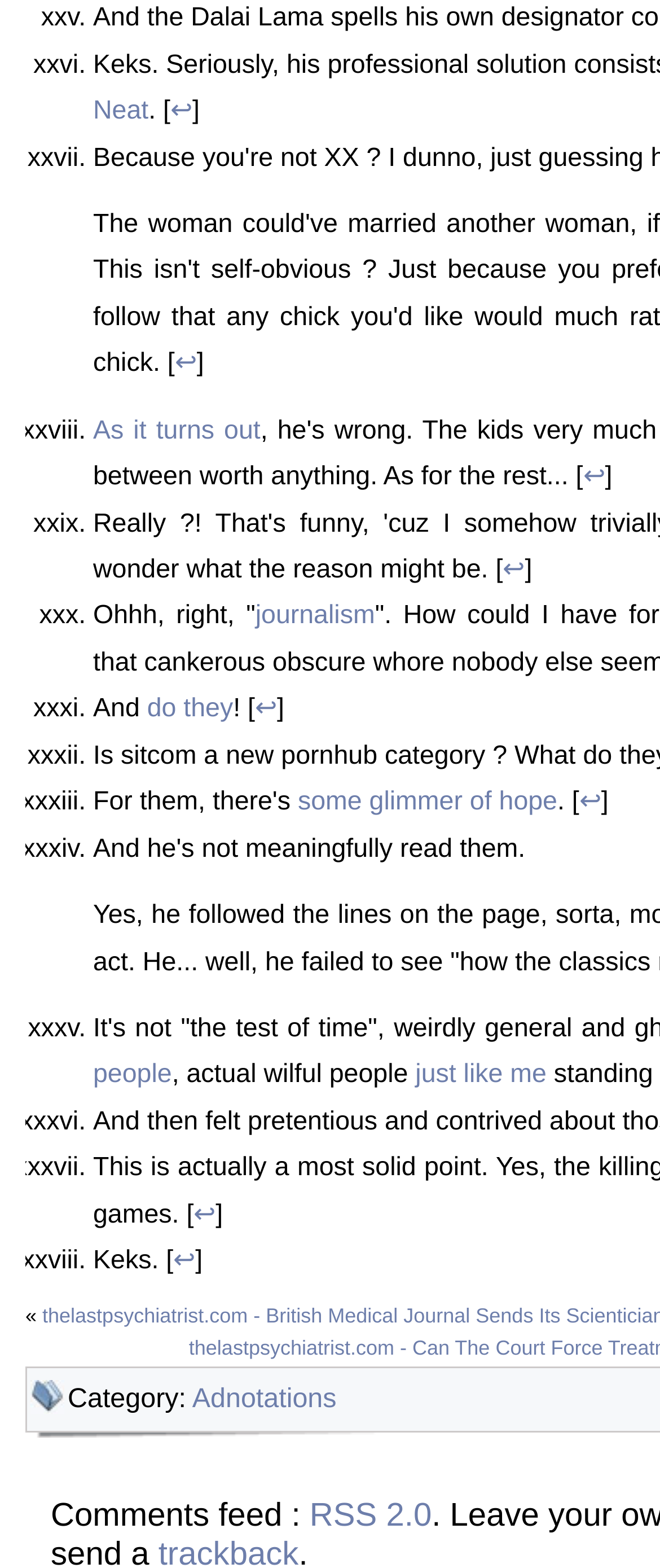Please determine the bounding box coordinates for the element that should be clicked to follow these instructions: "Follow 'journalism'".

[0.387, 0.384, 0.568, 0.402]